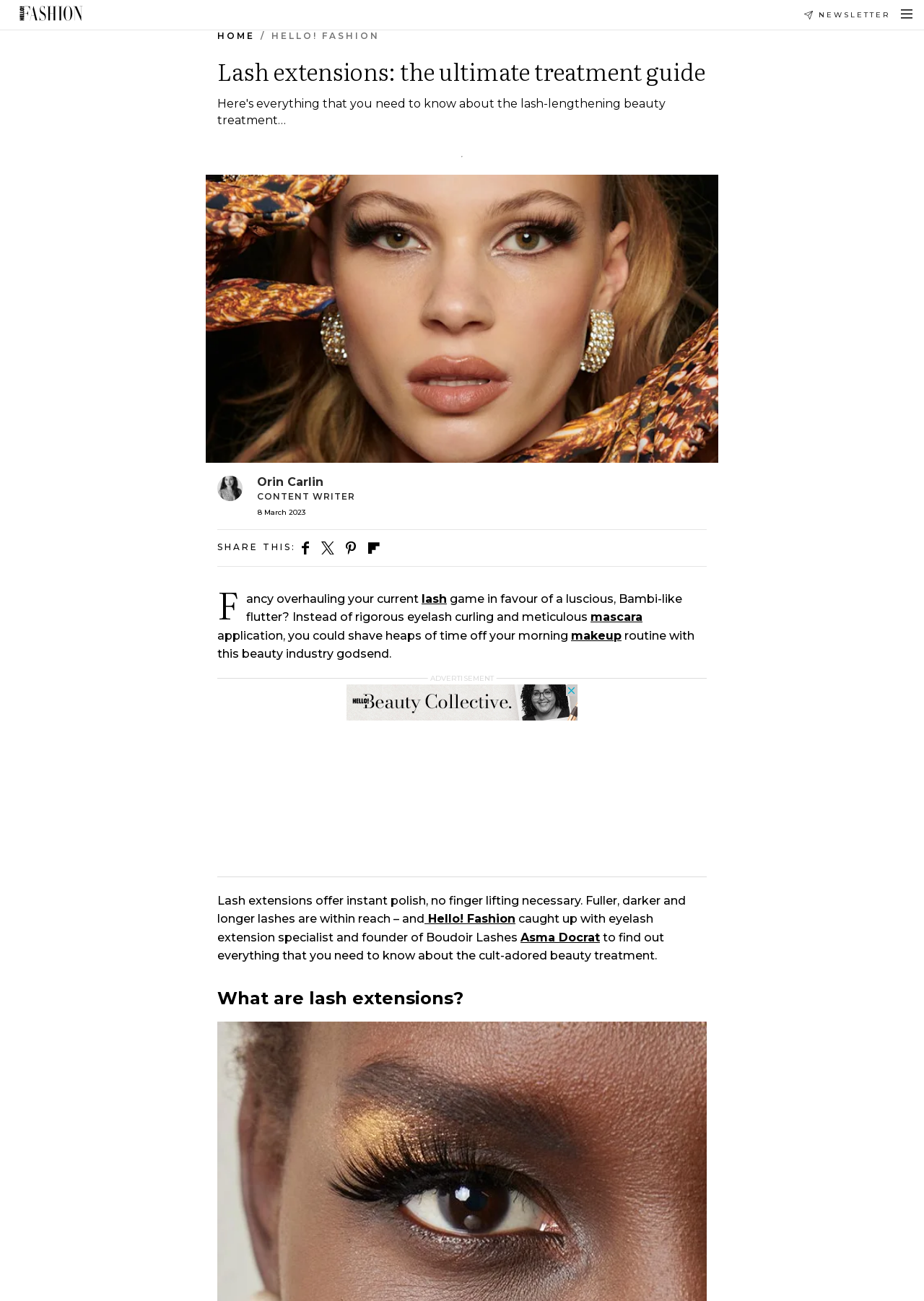What is the benefit of lash extensions mentioned in the article?
Use the information from the image to give a detailed answer to the question.

According to the article, one of the benefits of lash extensions is that they can save time in one's morning makeup routine. This is because lash extensions can provide a fuller, darker, and longer lash look without the need for daily mascara application.